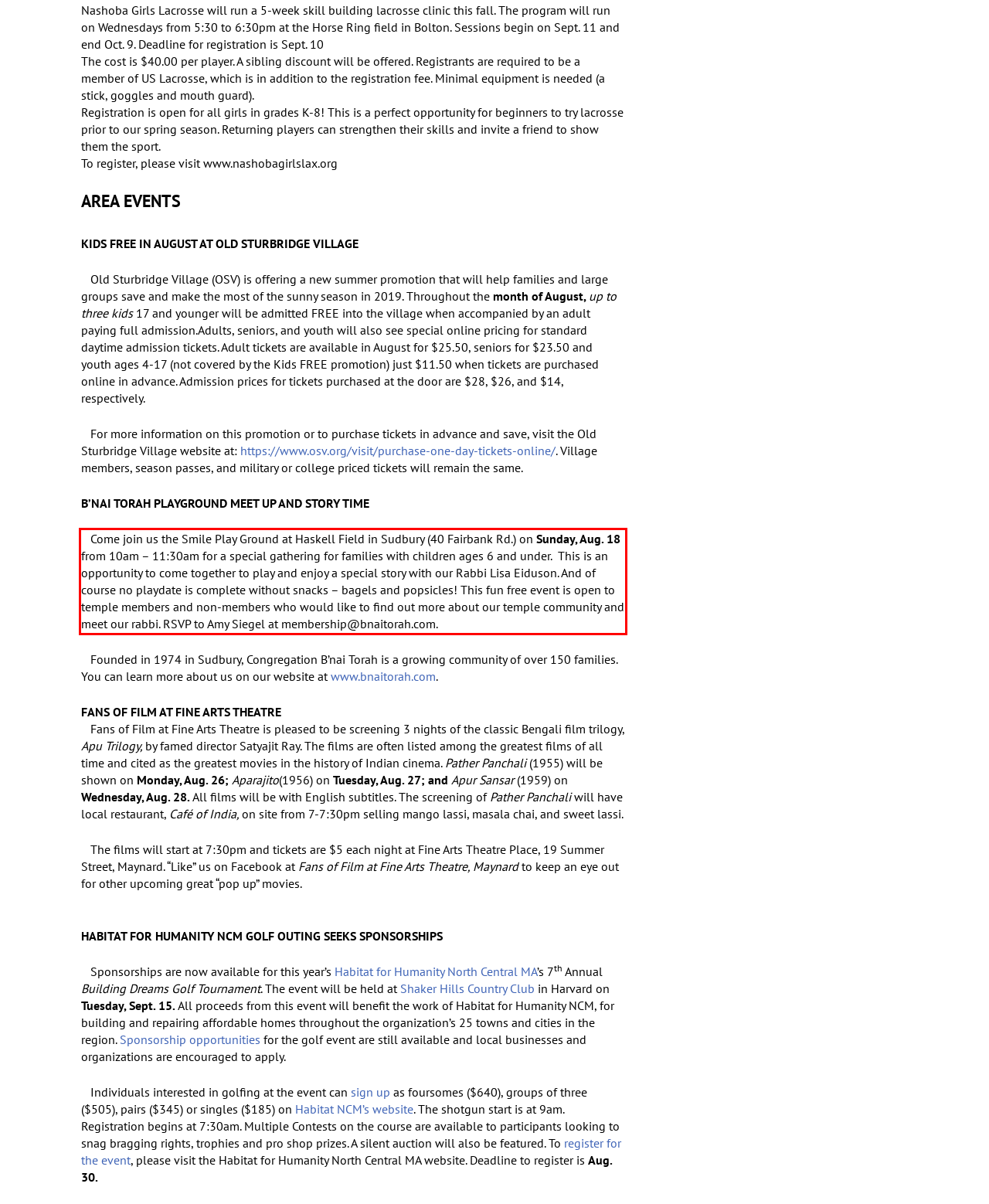Examine the screenshot of the webpage, locate the red bounding box, and generate the text contained within it.

Come join us the Smile Play Ground at Haskell Field in Sudbury (40 Fairbank Rd.) on Sunday, Aug. 18 from 10am – 11:30am for a special gathering for families with children ages 6 and under. This is an opportunity to come together to play and enjoy a special story with our Rabbi Lisa Eiduson. And of course no playdate is complete without snacks – bagels and popsicles! This fun free event is open to temple members and non-members who would like to find out more about our temple community and meet our rabbi. RSVP to Amy Siegel at membership@bnaitorah.com.